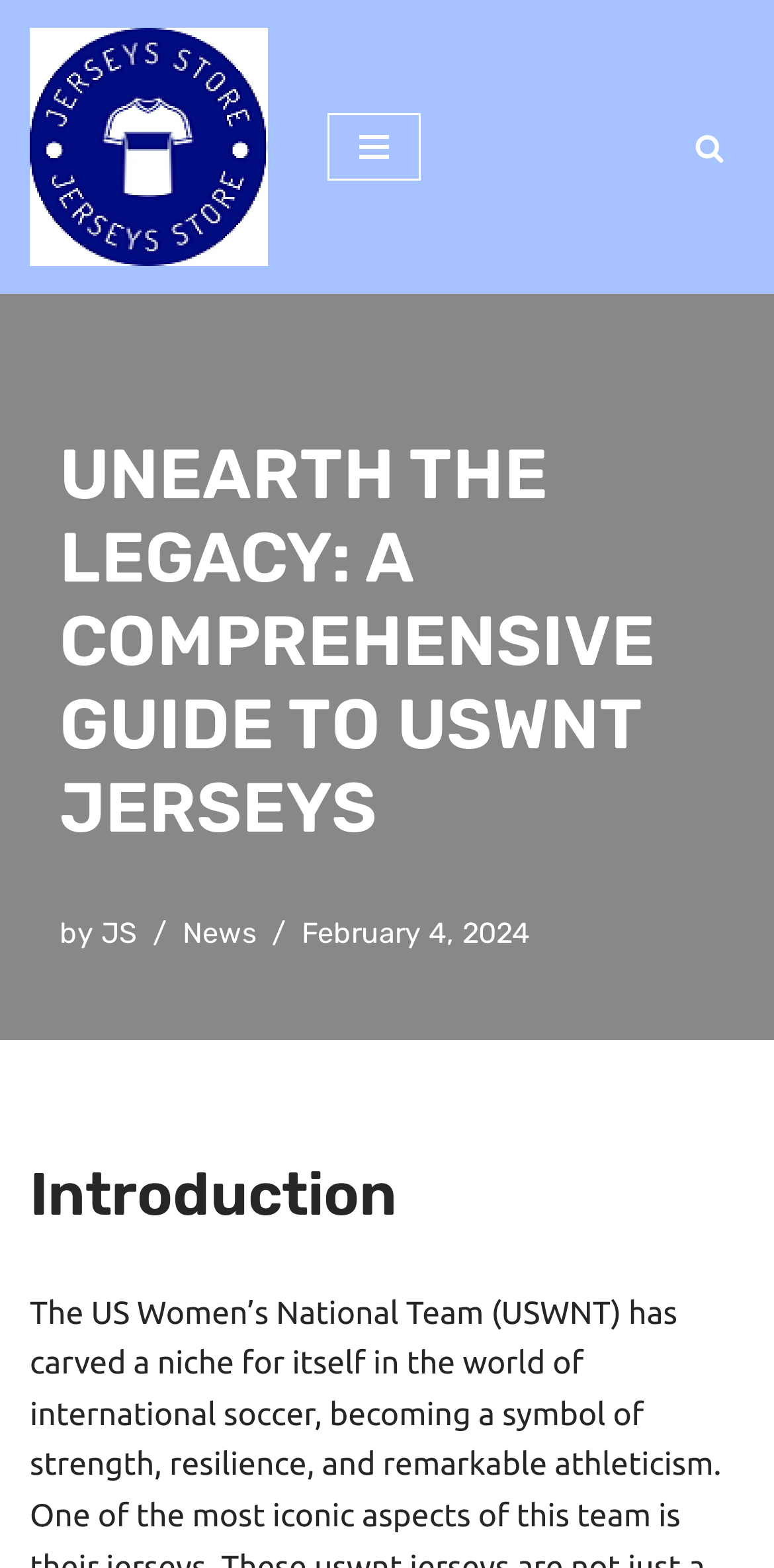Who is the author of the article? Look at the image and give a one-word or short phrase answer.

JS